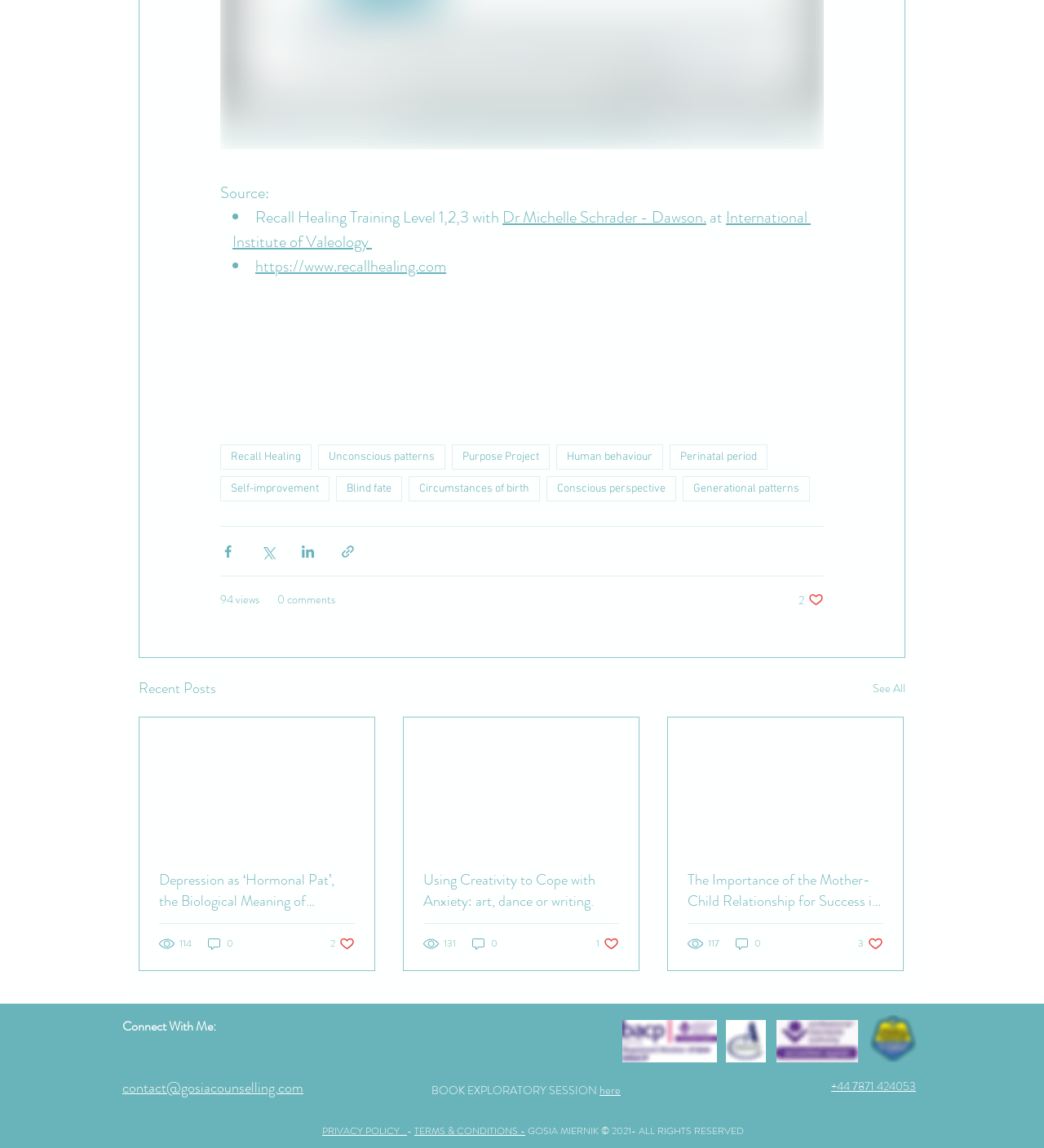Please reply with a single word or brief phrase to the question: 
How many articles are listed under 'Recent Posts'?

3